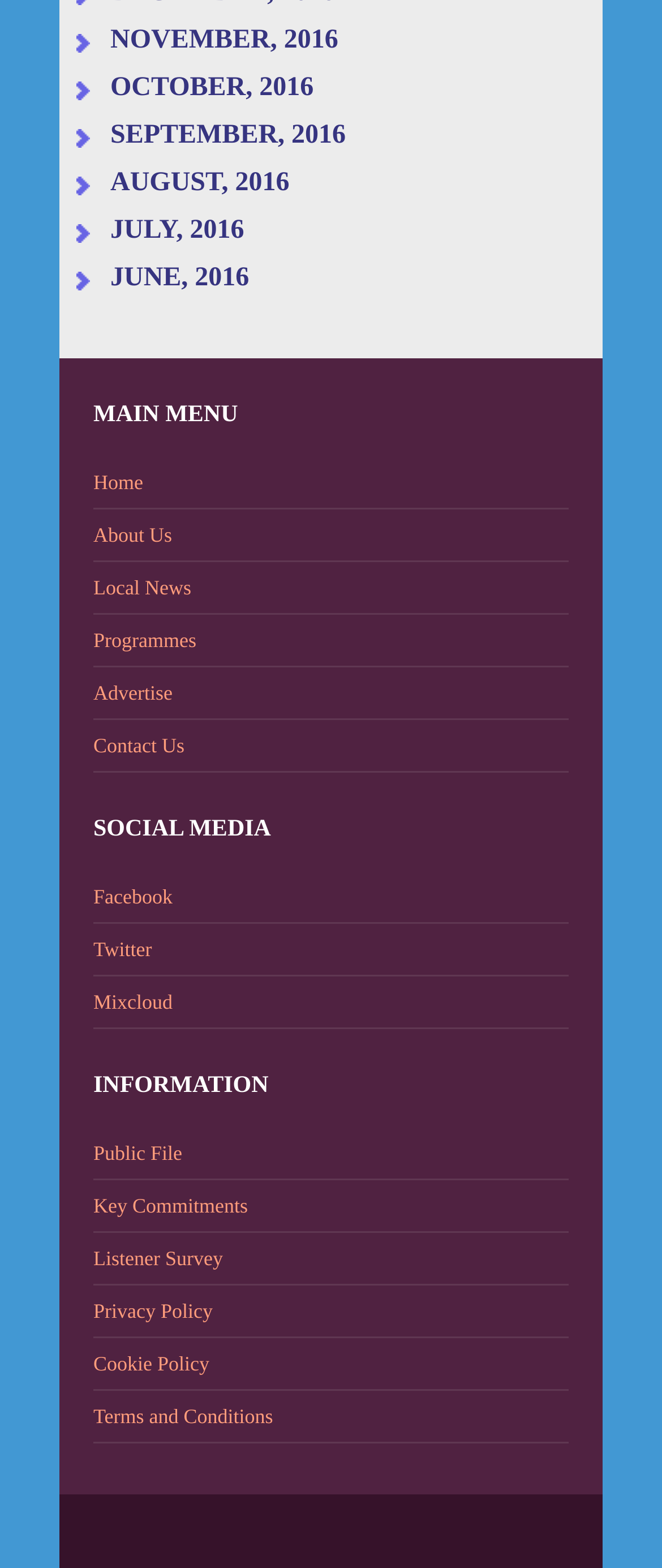Provide the bounding box coordinates for the specified HTML element described in this description: "Programmes". The coordinates should be four float numbers ranging from 0 to 1, in the format [left, top, right, bottom].

[0.141, 0.398, 0.859, 0.42]